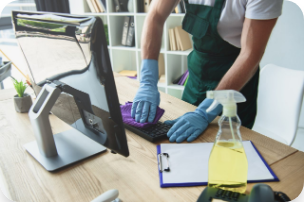Explain the image thoroughly, mentioning every notable detail.

In this image, a professional cleaner is diligently wiping down a computer keyboard with a purple cloth while wearing blue gloves. The setting appears to be an office environment, featuring a desk with a modern computer monitor, a glass cleaner bottle, and a clipboard resting on a wooden surface. Behind the individual, there is a glimpse of organized shelves filled with files and other office essentials, emphasizing the focus on maintaining a clean and orderly workplace. This image aligns with the theme of commercial cleaning services provided by Brandywine Maintenance in Pottstown, PA, showcasing their commitment to creating a fresh and hygienic atmosphere for clients.